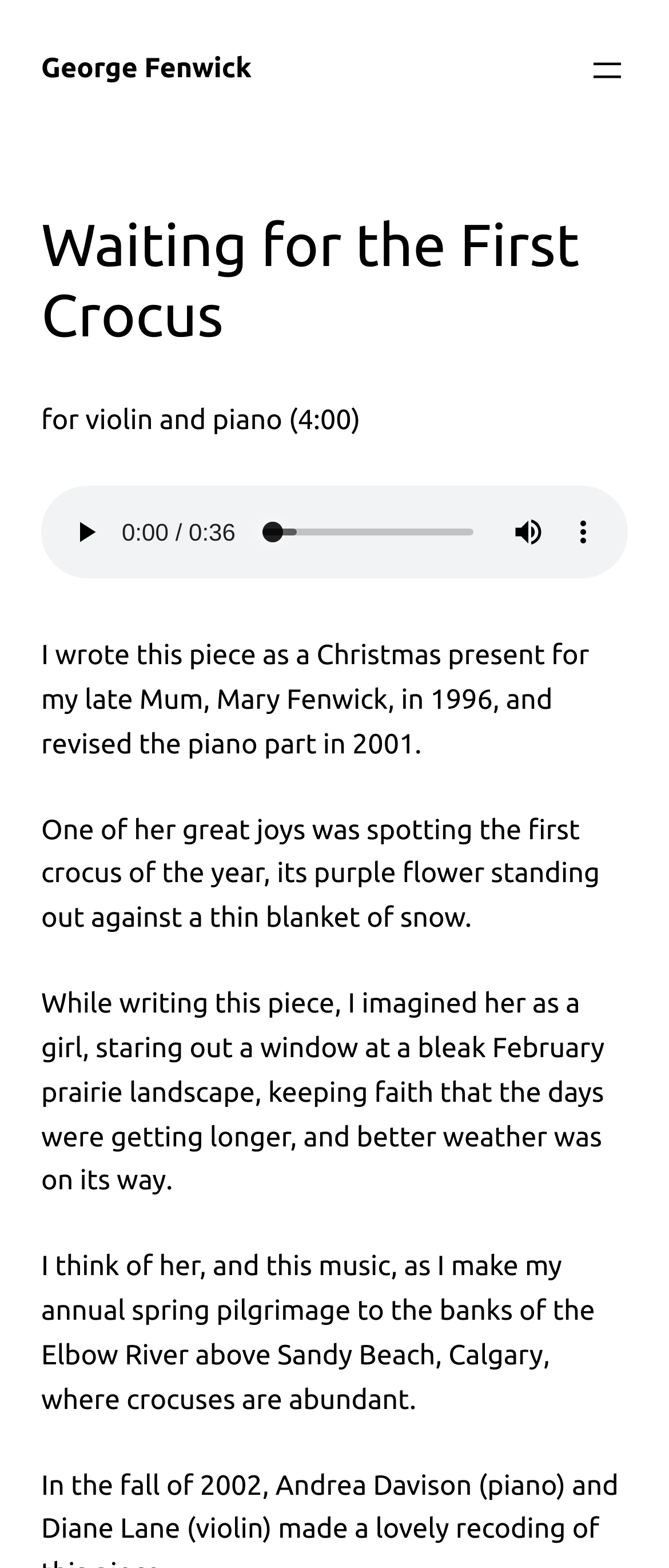What is the author's mother's name?
Answer the question with a detailed and thorough explanation.

The author's mother's name is obtained from the StaticText element 'I wrote this piece as a Christmas present for my late Mum, Mary Fenwick, in 1996, and revised the piano part in 2001.' which is a child element of the root element.